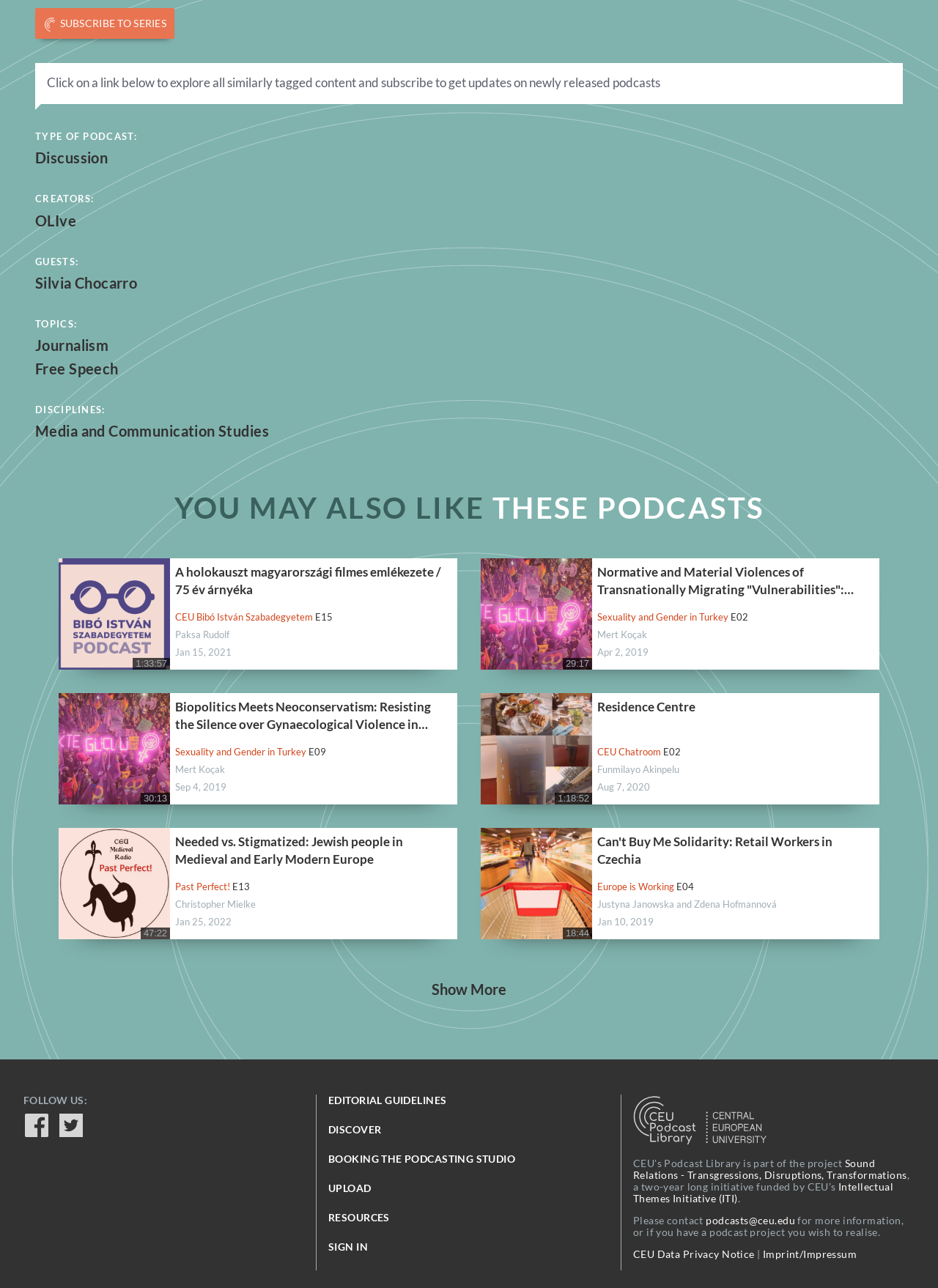Using the element description Europe is Working, predict the bounding box coordinates for the UI element. Provide the coordinates in (top-left x, top-left y, bottom-right x, bottom-right y) format with values ranging from 0 to 1.

[0.637, 0.684, 0.719, 0.693]